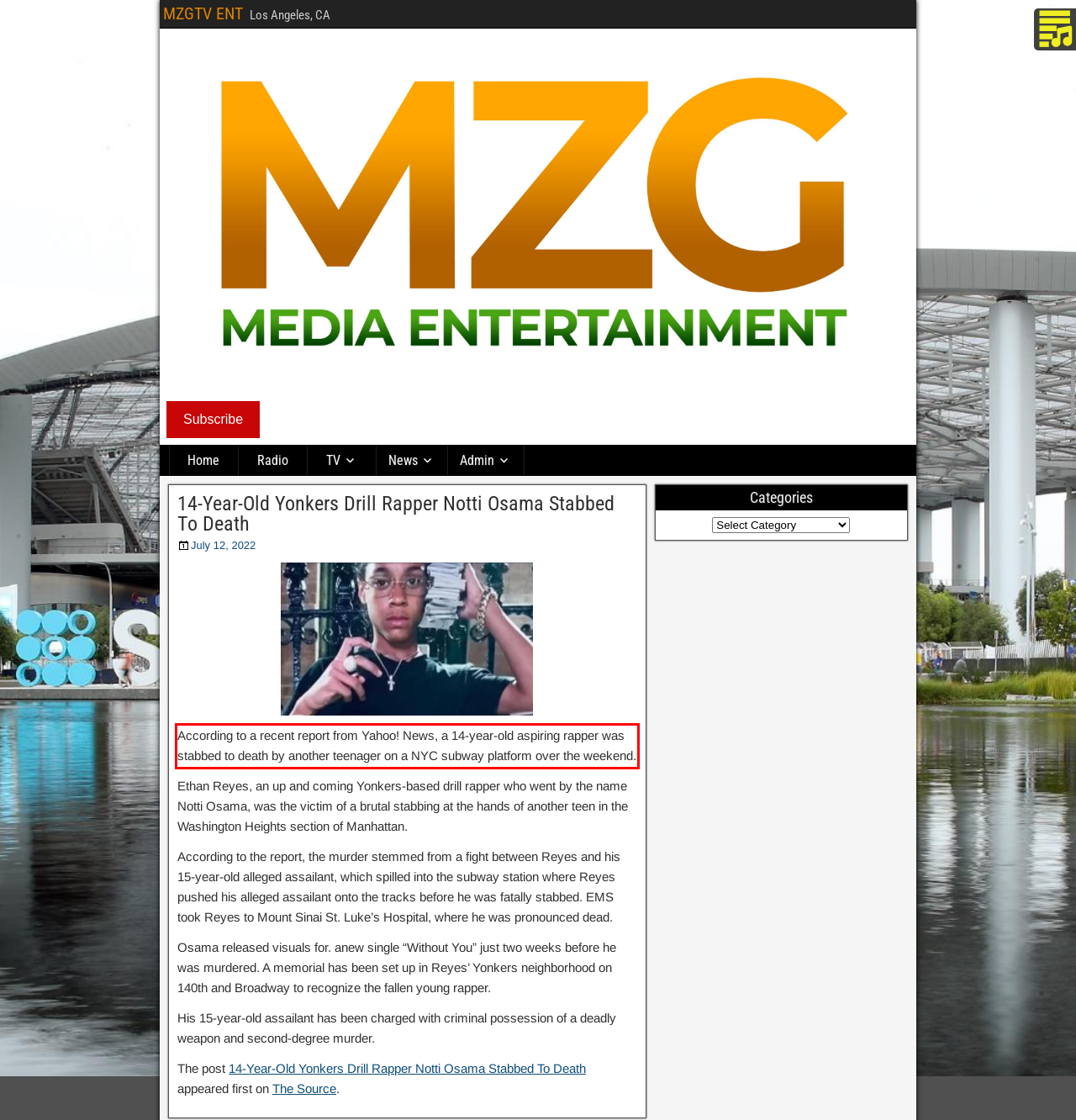Identify the text inside the red bounding box in the provided webpage screenshot and transcribe it.

According to a recent report from Yahoo! News, a 14-year-old aspiring rapper was stabbed to death by another teenager on a NYC subway platform over the weekend.